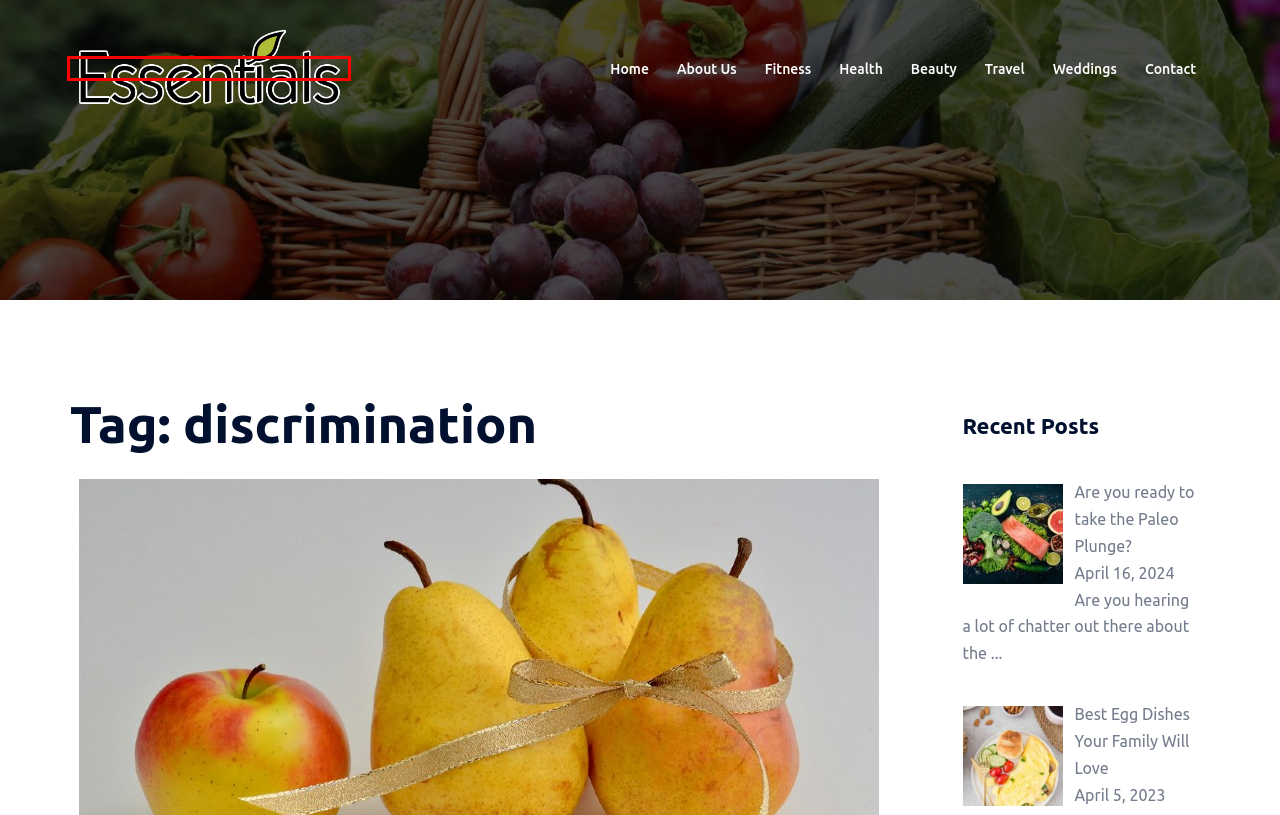Review the webpage screenshot and focus on the UI element within the red bounding box. Select the best-matching webpage description for the new webpage that follows after clicking the highlighted element. Here are the candidates:
A. Health – Essentials 4 Fitness
B. Suffering from Workplace Discrimination? – Essentials 4 Fitness
C. Essentials 4 Fitness – Health, Fitness & Beauty Tips & Strategies
D. Travel – Essentials 4 Fitness
E. Are you ready to take the Paleo Plunge? – Essentials 4 Fitness
F. Best Egg Dishes Your Family Will Love – Essentials 4 Fitness
G. Fitness – Essentials 4 Fitness
H. Beauty – Essentials 4 Fitness

C